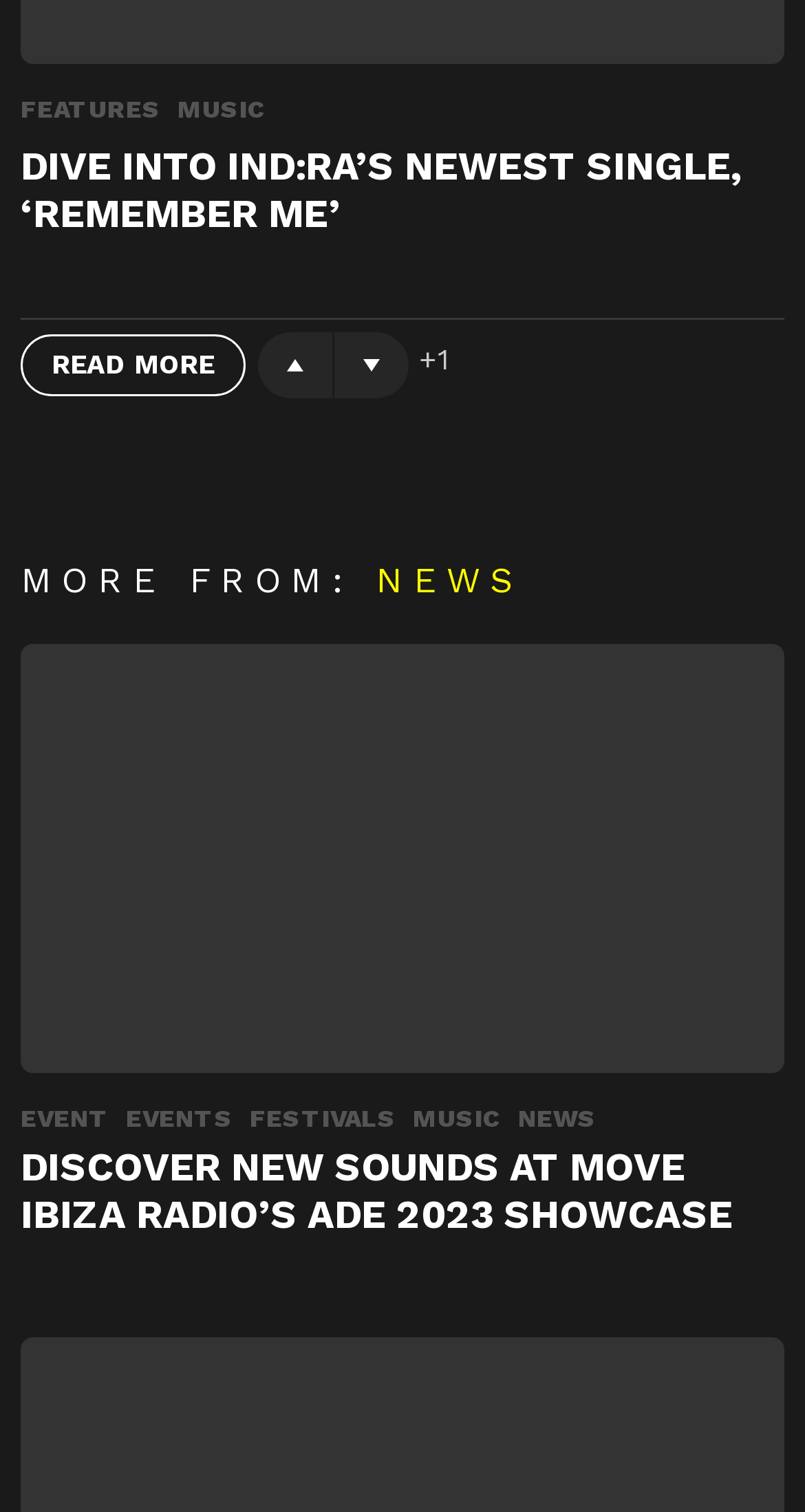From the element description Read More, predict the bounding box coordinates of the UI element. The coordinates must be specified in the format (top-left x, top-left y, bottom-right x, bottom-right y) and should be within the 0 to 1 range.

[0.026, 0.221, 0.305, 0.262]